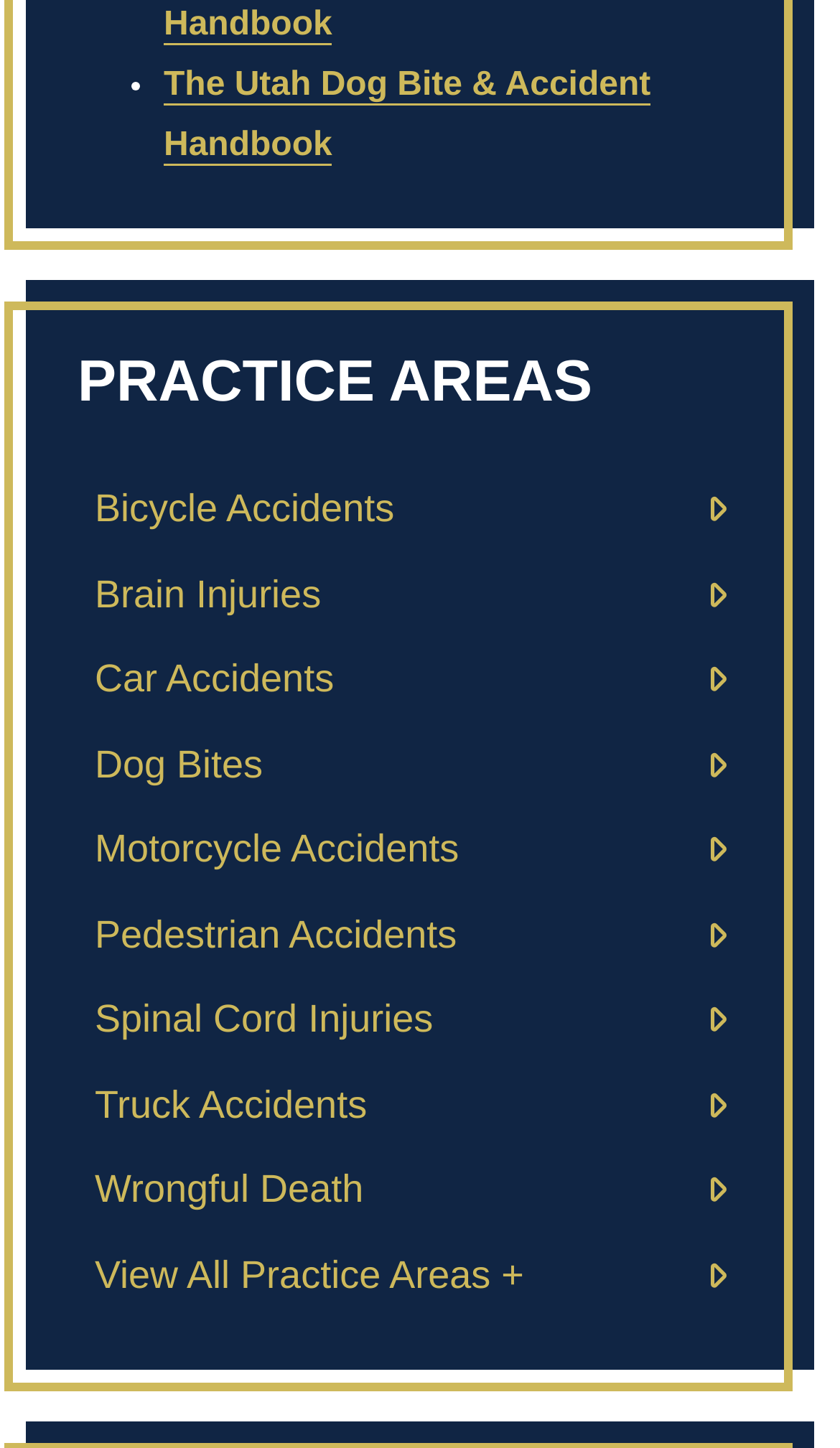Specify the bounding box coordinates (top-left x, top-left y, bottom-right x, bottom-right y) of the UI element in the screenshot that matches this description: Wrongful Death

[0.113, 0.806, 0.433, 0.836]